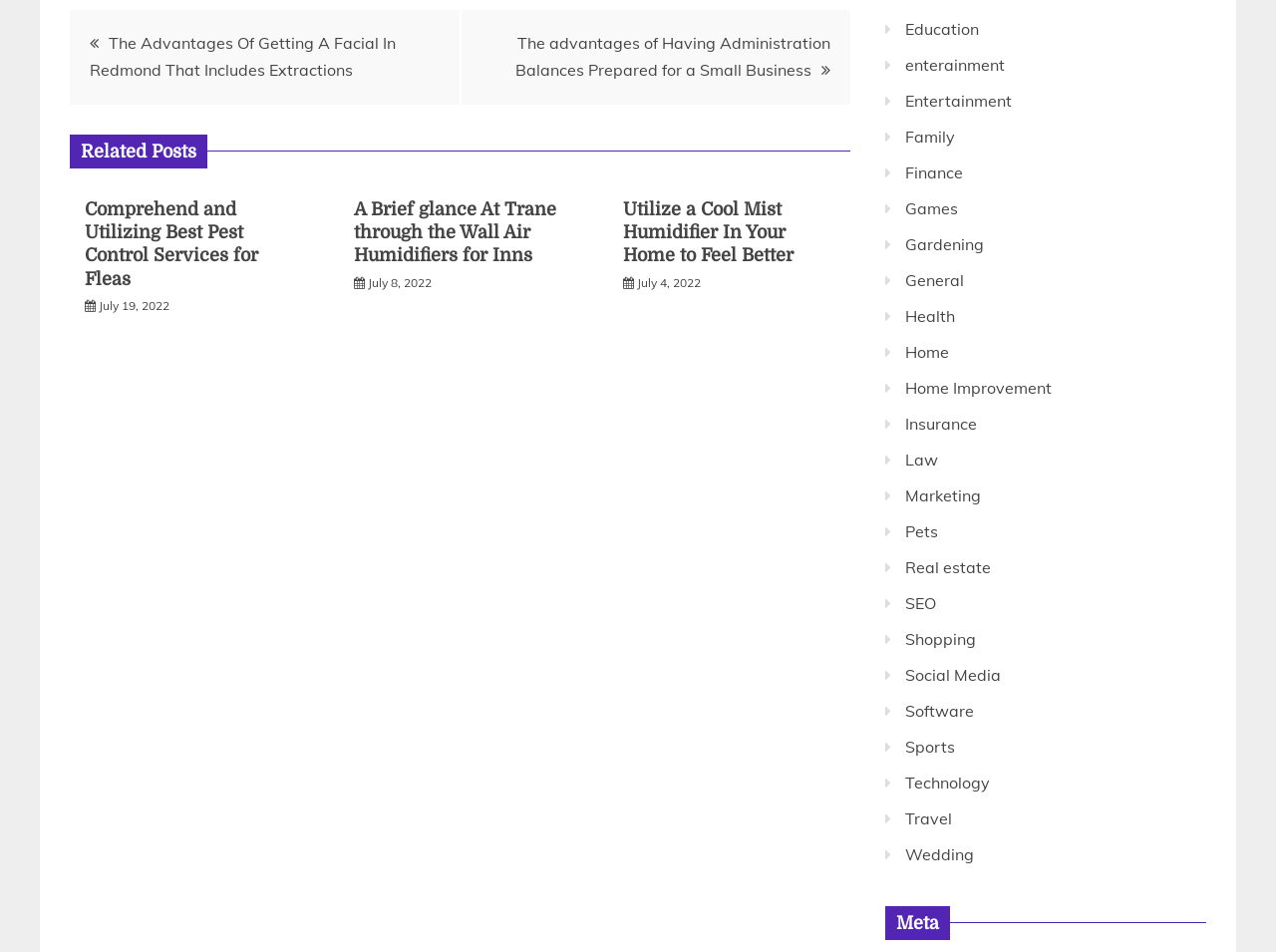What is the date of the post 'A Brief glance At Trane through the Wall Air Humidifiers for Inns'?
Could you please answer the question thoroughly and with as much detail as possible?

The date of the post 'A Brief glance At Trane through the Wall Air Humidifiers for Inns' is mentioned as 'July 8, 2022' below the post title.